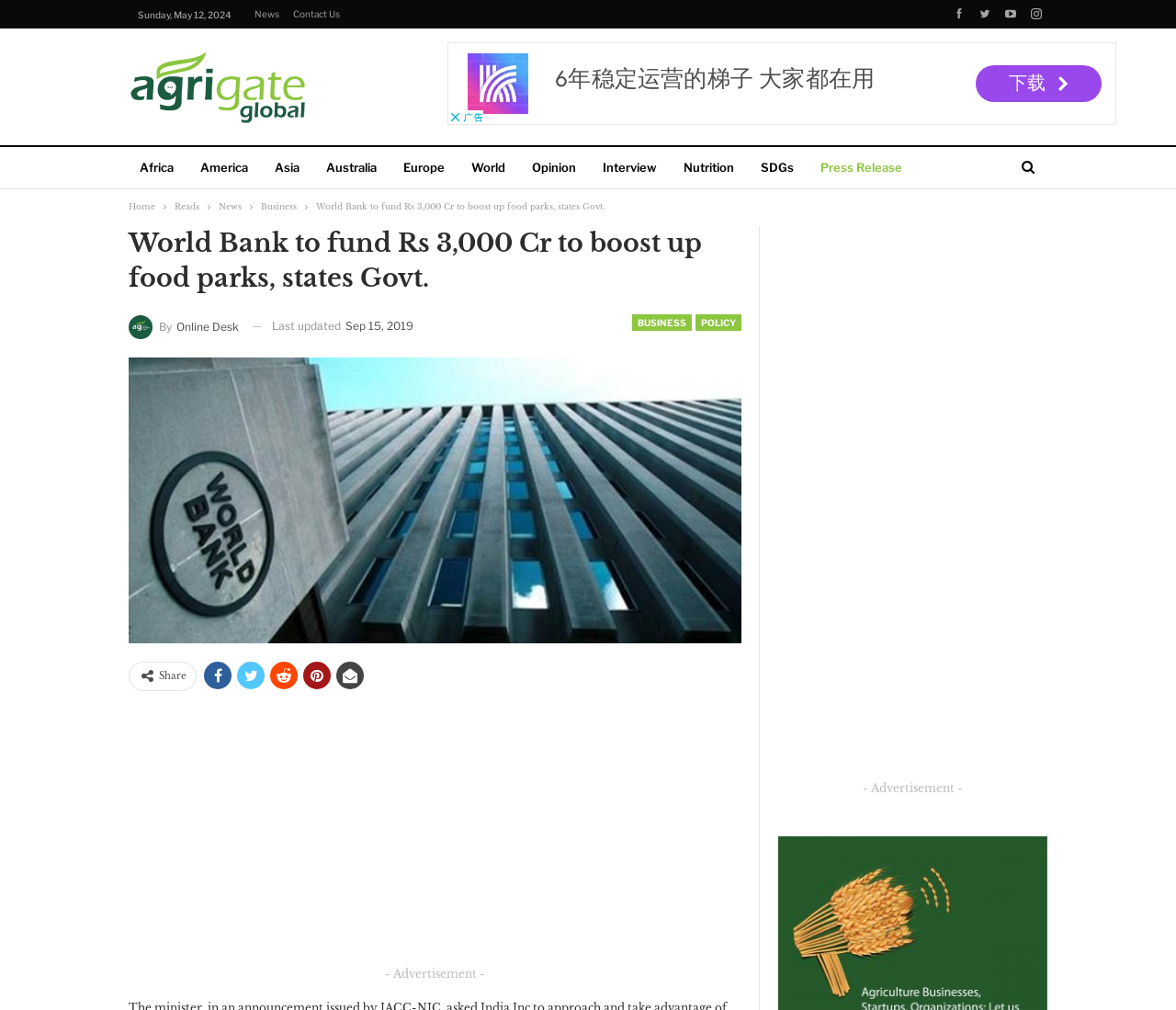Show the bounding box coordinates of the region that should be clicked to follow the instruction: "Share the article on social media."

[0.135, 0.664, 0.159, 0.675]